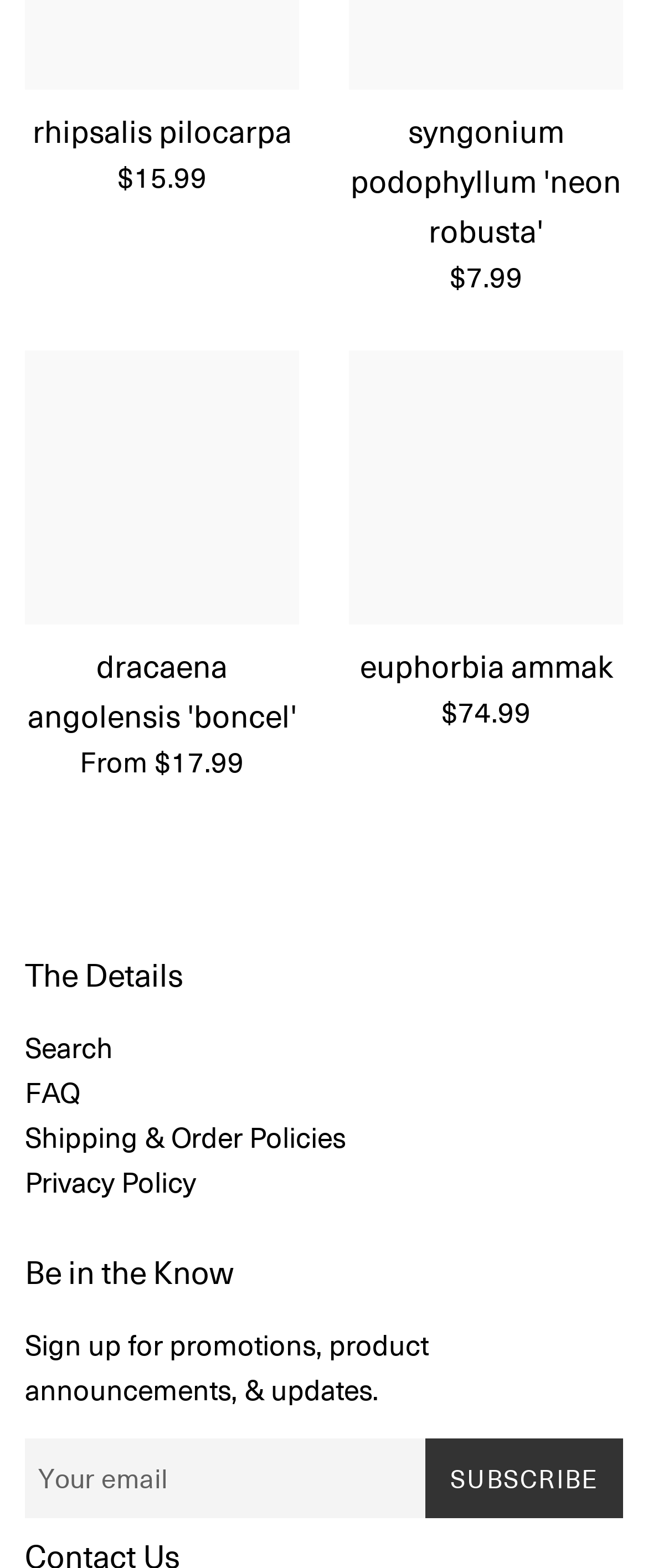Can you provide the bounding box coordinates for the element that should be clicked to implement the instruction: "Subscribe to promotions and product announcements"?

[0.656, 0.917, 0.962, 0.968]